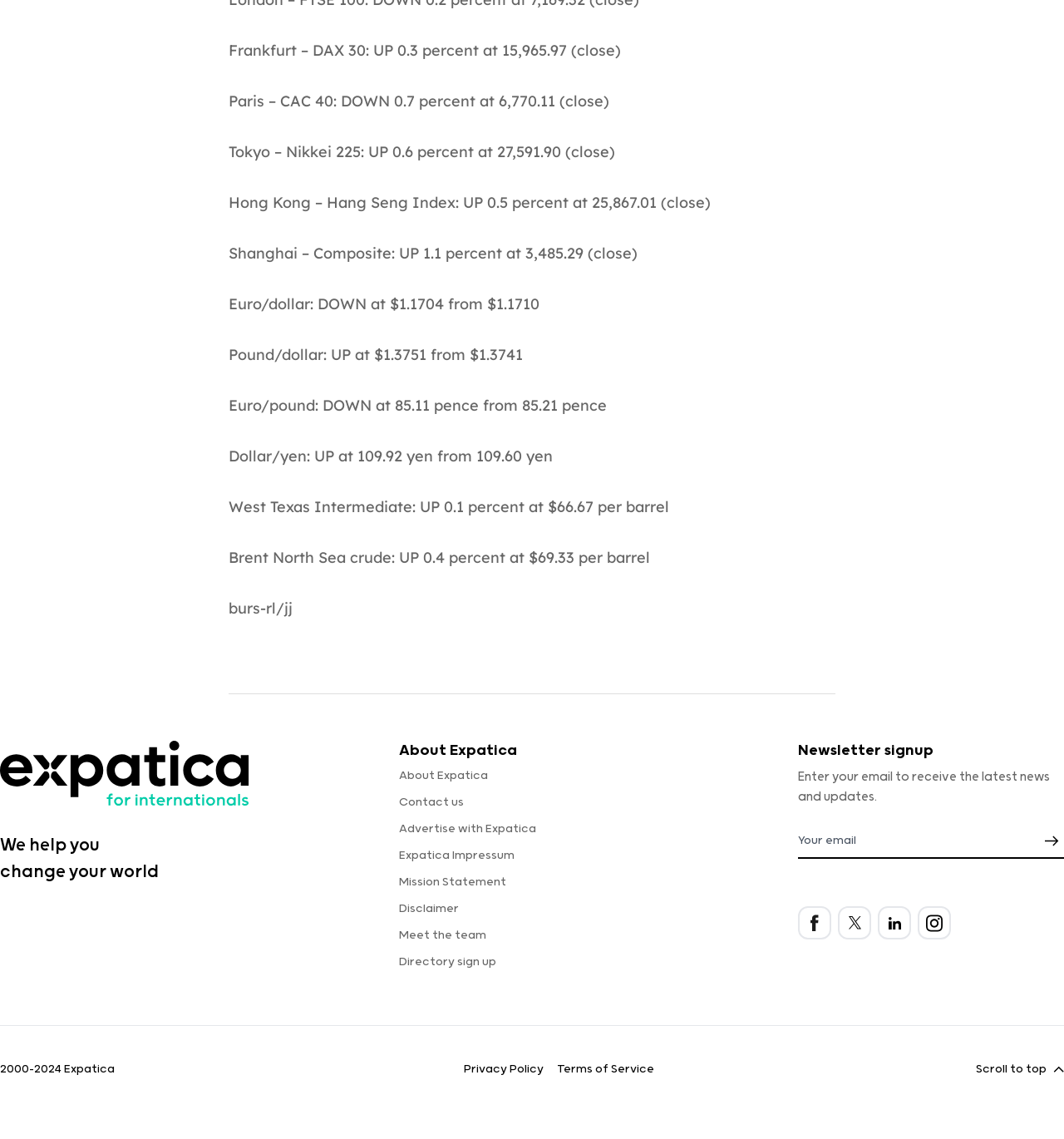Respond with a single word or short phrase to the following question: 
What is the purpose of the website?

To help users